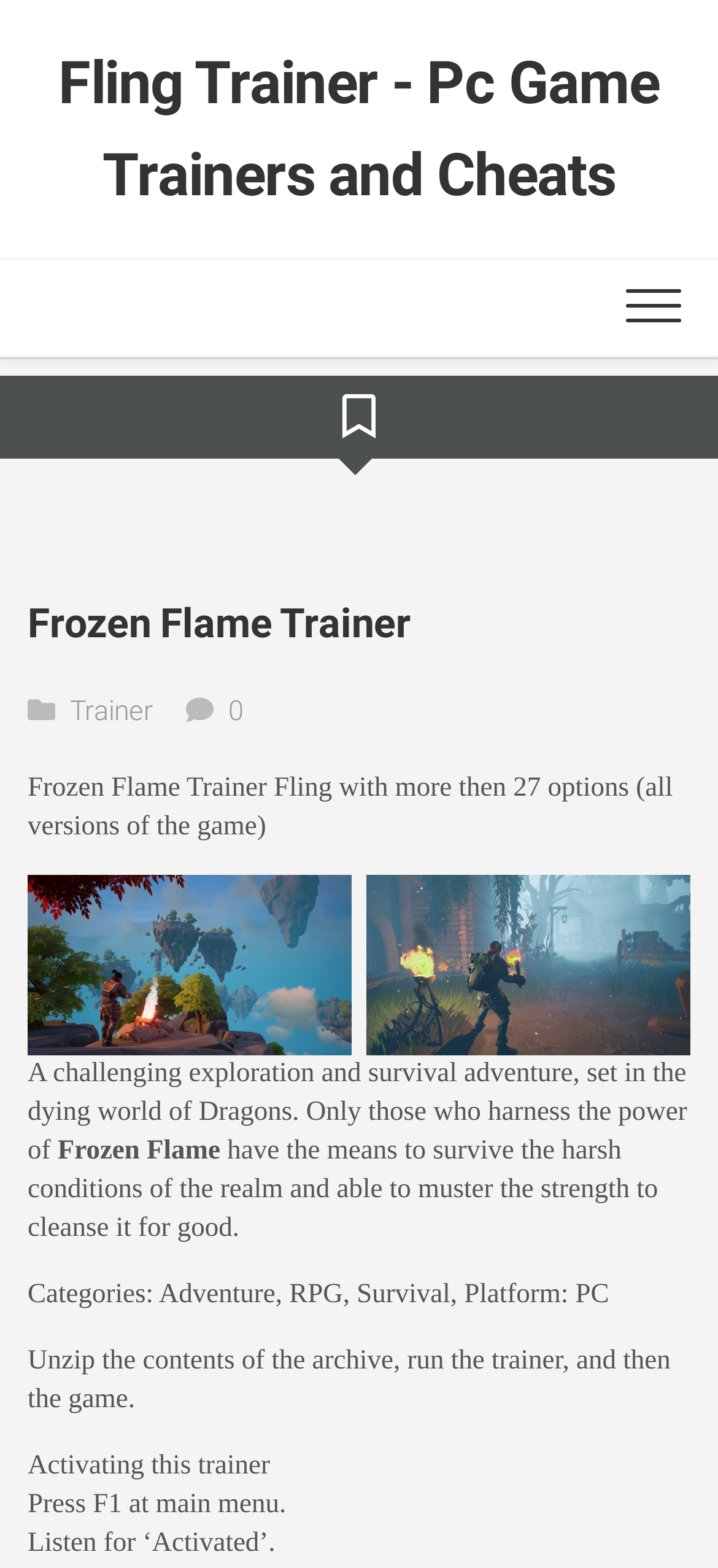Find the bounding box coordinates for the element described here: "Expand Menu".

[0.821, 0.166, 1.0, 0.227]